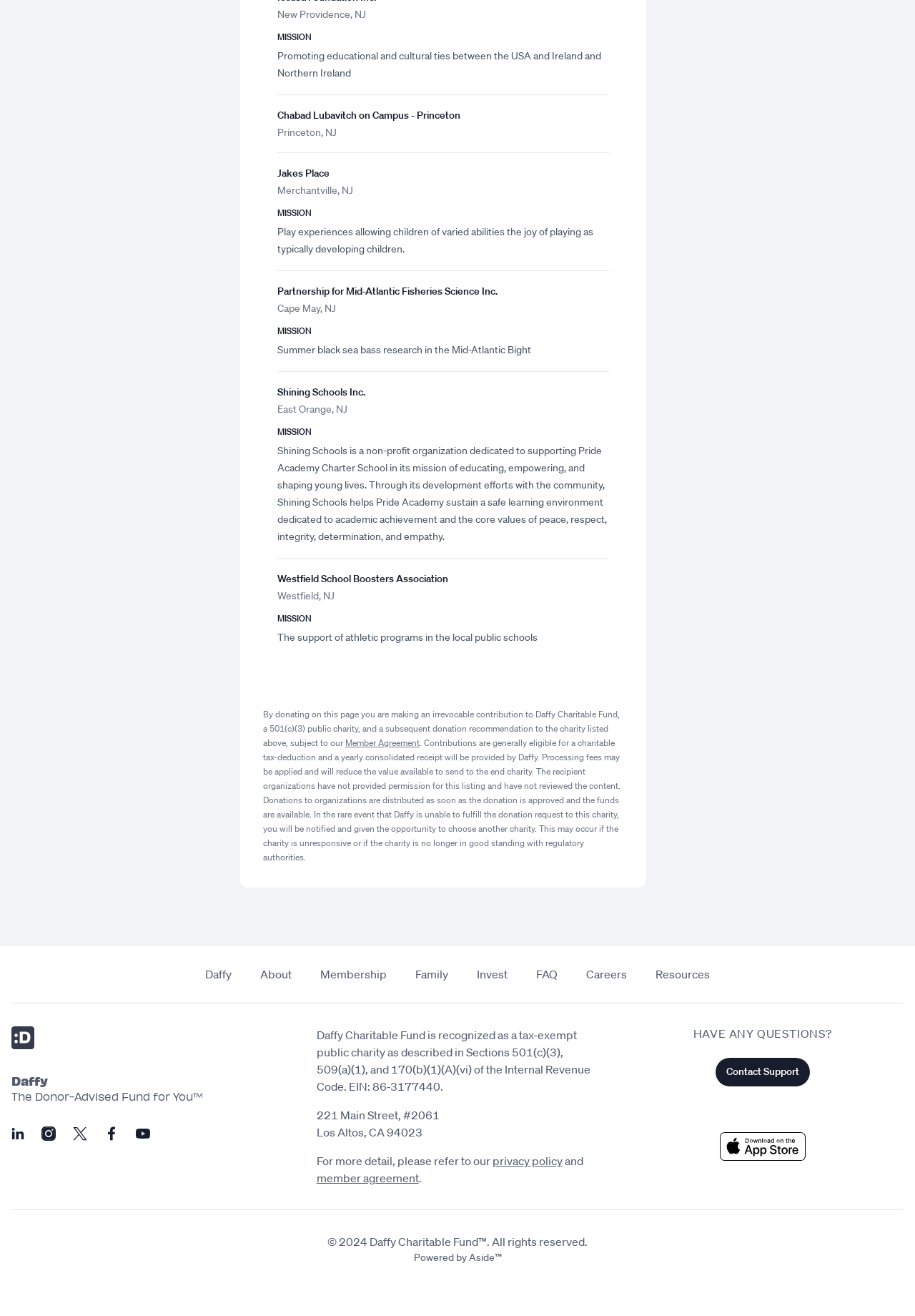What is the location of Chabad Lubavitch on Campus?
Please provide a comprehensive and detailed answer to the question.

I found the answer by looking at the region 'Chabad Lubavitch on Campus - Princeton' which has a heading 'Chabad Lubavitch on Campus - Princeton' and a static text 'Princeton, NJ'.